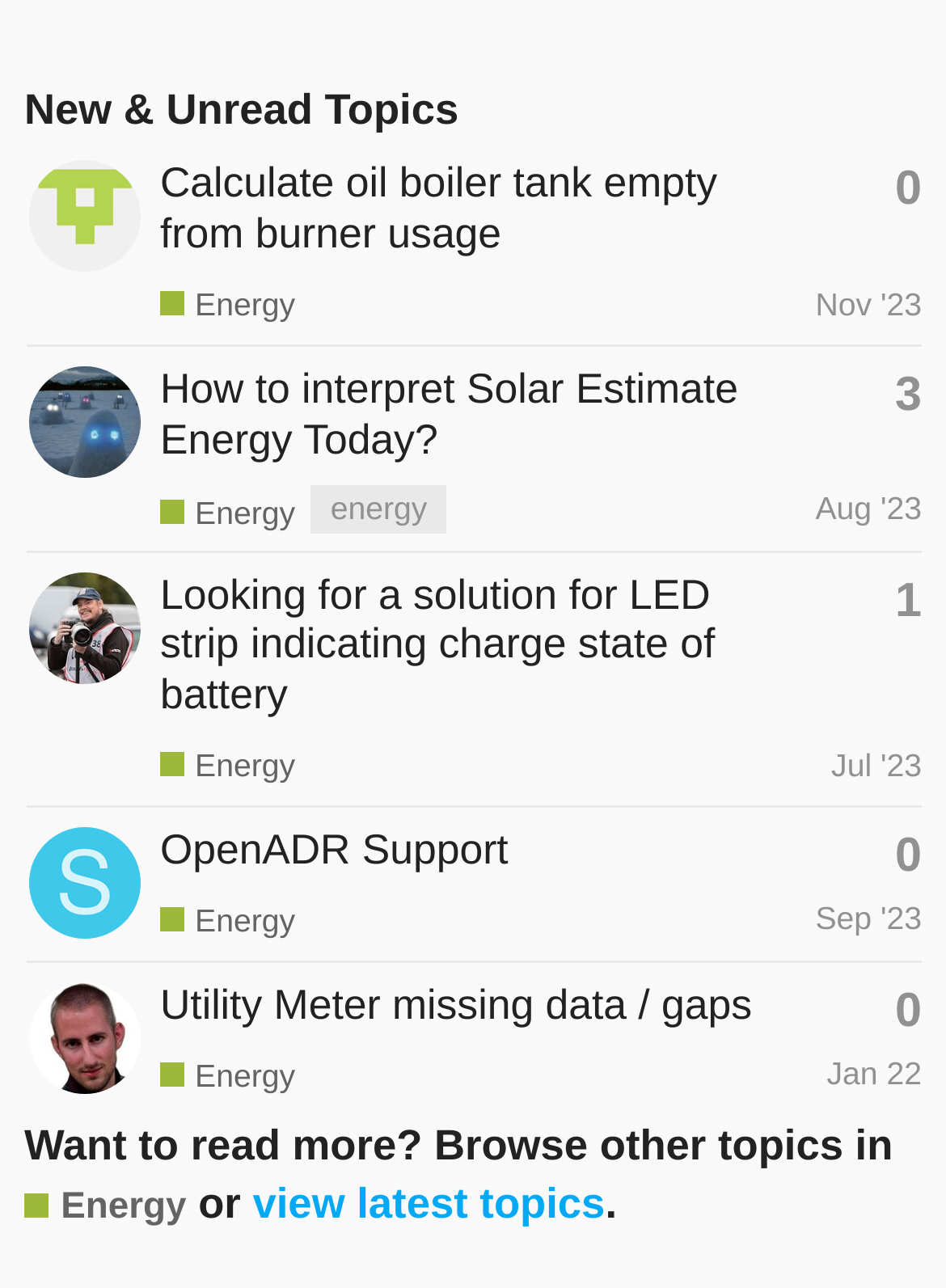Who is the latest poster of the topic 'Looking for a solution for LED strip indicating charge state of battery'?
Answer the question with as much detail as possible.

I found the topic 'Looking for a solution for LED strip indicating charge state of battery' and looked for the latest poster's name. The name is mentioned as 'Neil_Brownlee' in the link element next to the topic title.